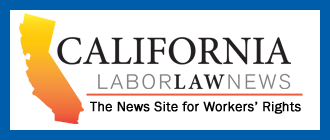Please reply to the following question with a single word or a short phrase:
What is the color scheme of the California logo?

yellow to red